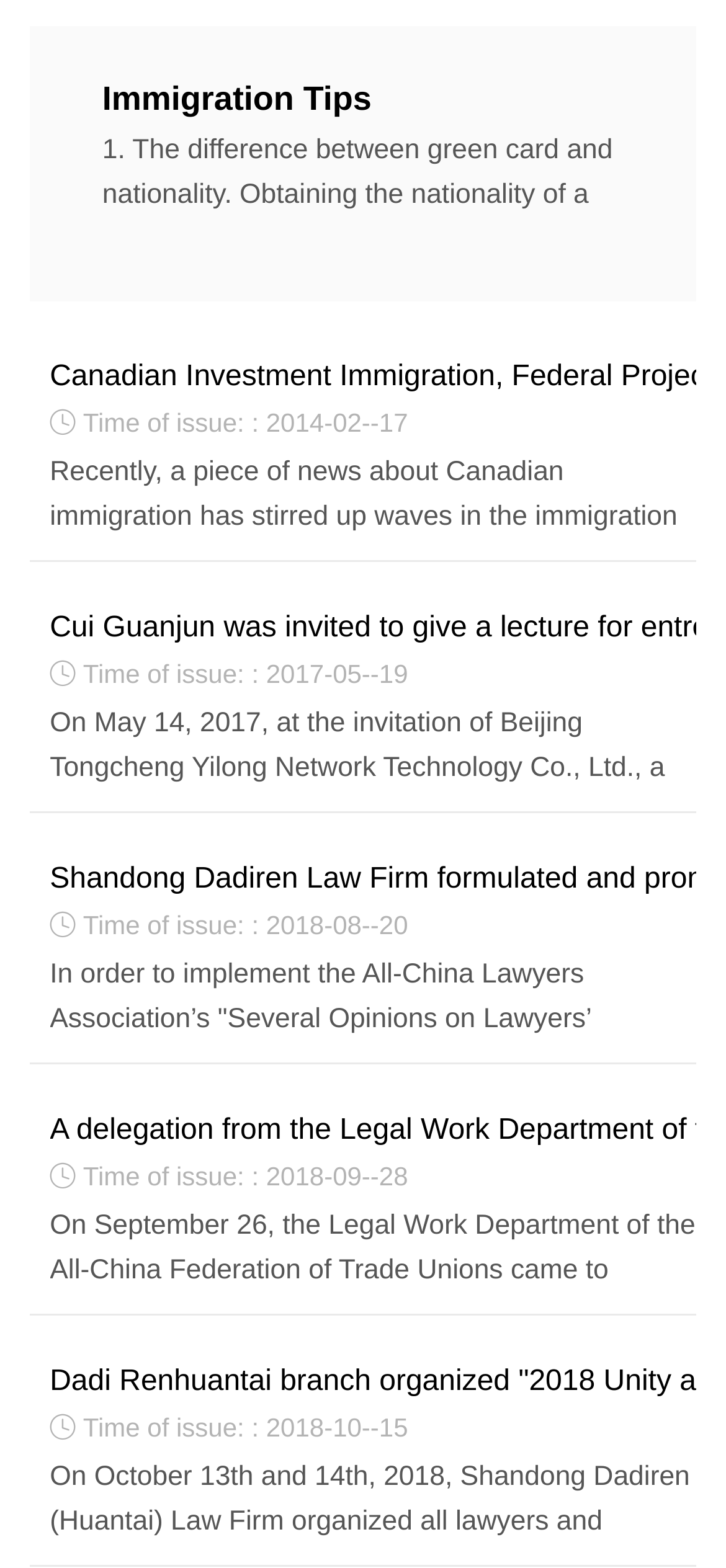Where did the staff conduct the outreach training event?
Please respond to the question thoroughly and include all relevant details.

The staff conducted the outreach training event at the Yuanshan Hard Struggle Memorial Hall as mentioned in the article.